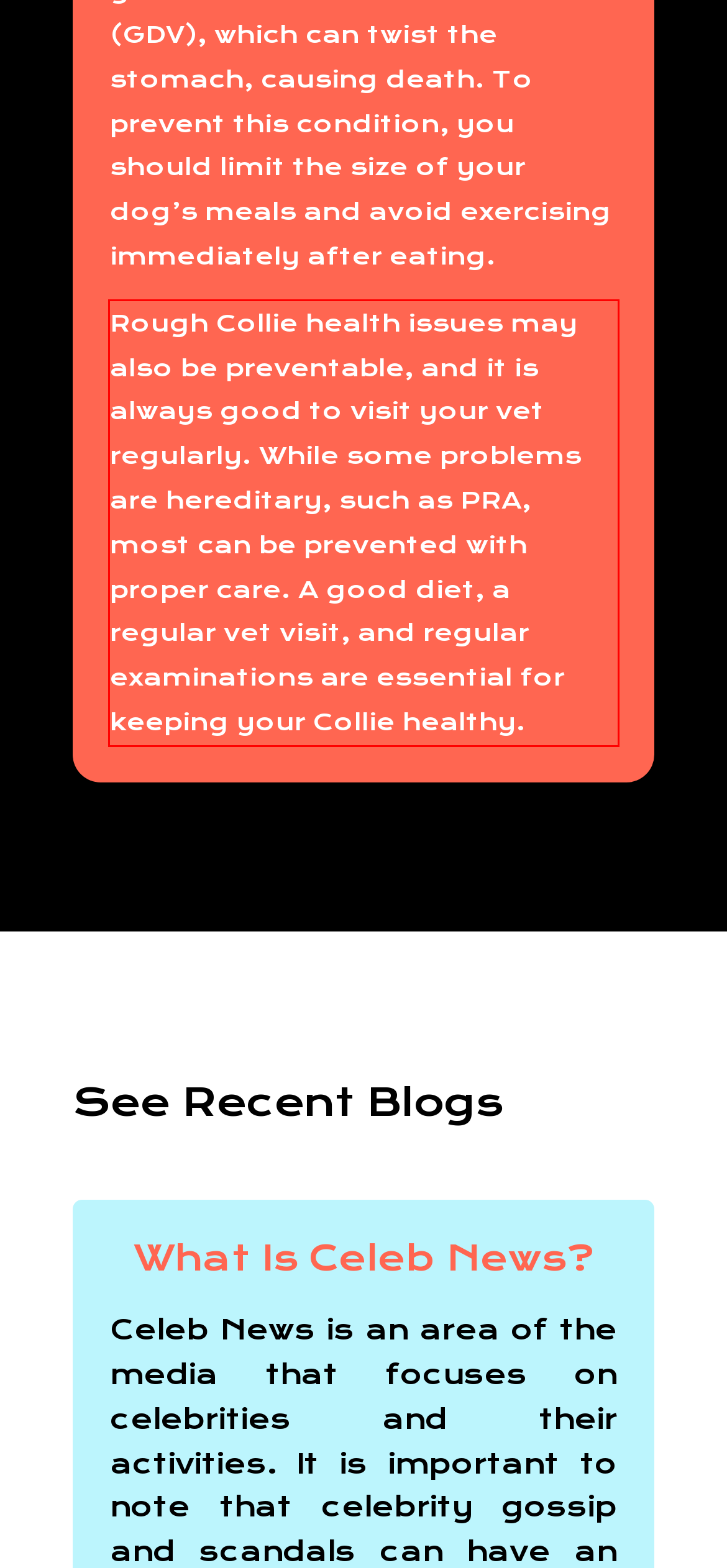You have a screenshot of a webpage where a UI element is enclosed in a red rectangle. Perform OCR to capture the text inside this red rectangle.

Rough Collie health issues may also be preventable, and it is always good to visit your vet regularly. While some problems are hereditary, such as PRA, most can be prevented with proper care. A good diet, a regular vet visit, and regular examinations are essential for keeping your Collie healthy.